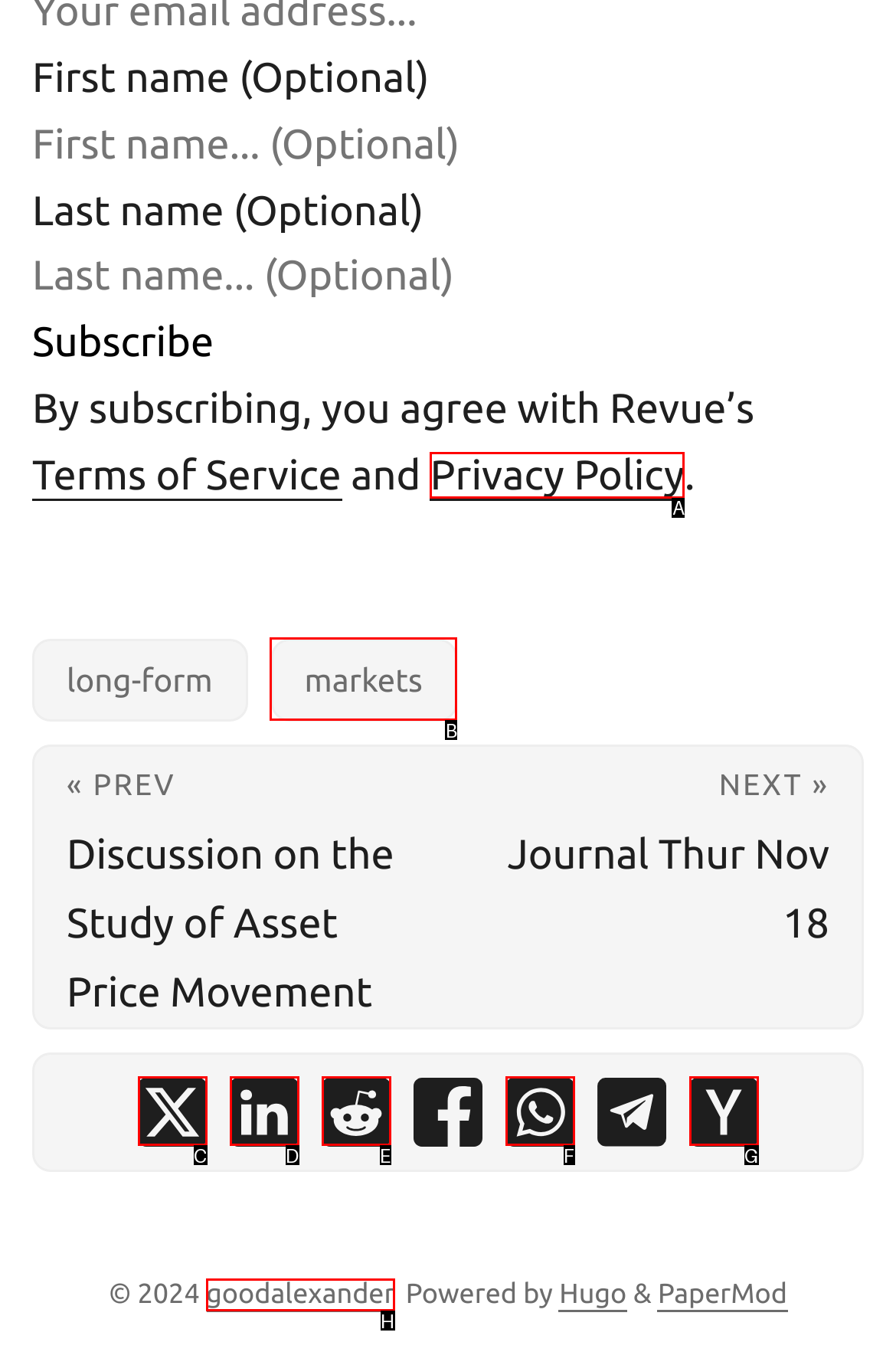Based on the description Search, identify the most suitable HTML element from the options. Provide your answer as the corresponding letter.

None